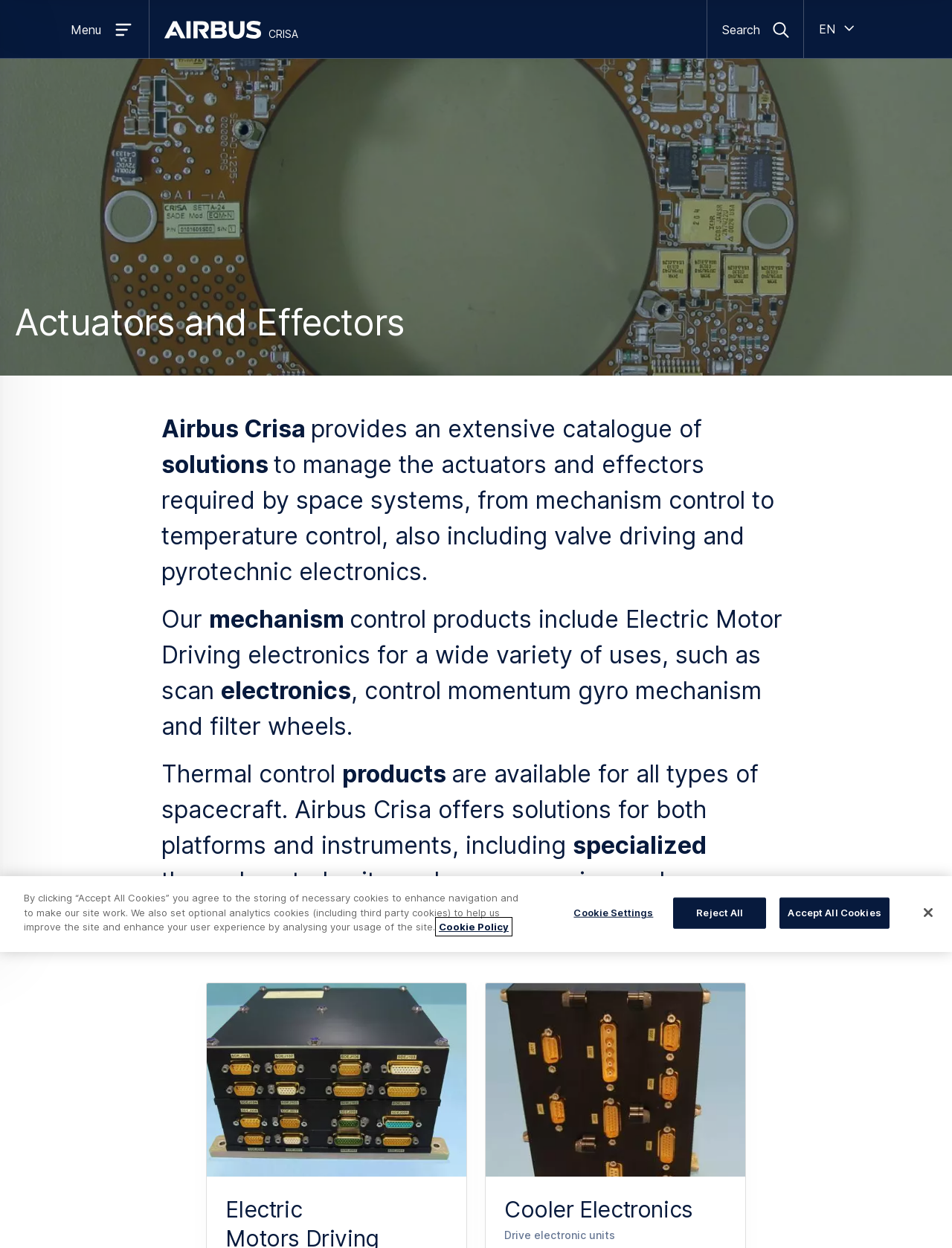Determine the coordinates of the bounding box that should be clicked to complete the instruction: "Choose an available language". The coordinates should be represented by four float numbers between 0 and 1: [left, top, right, bottom].

[0.844, 0.0, 1.0, 0.046]